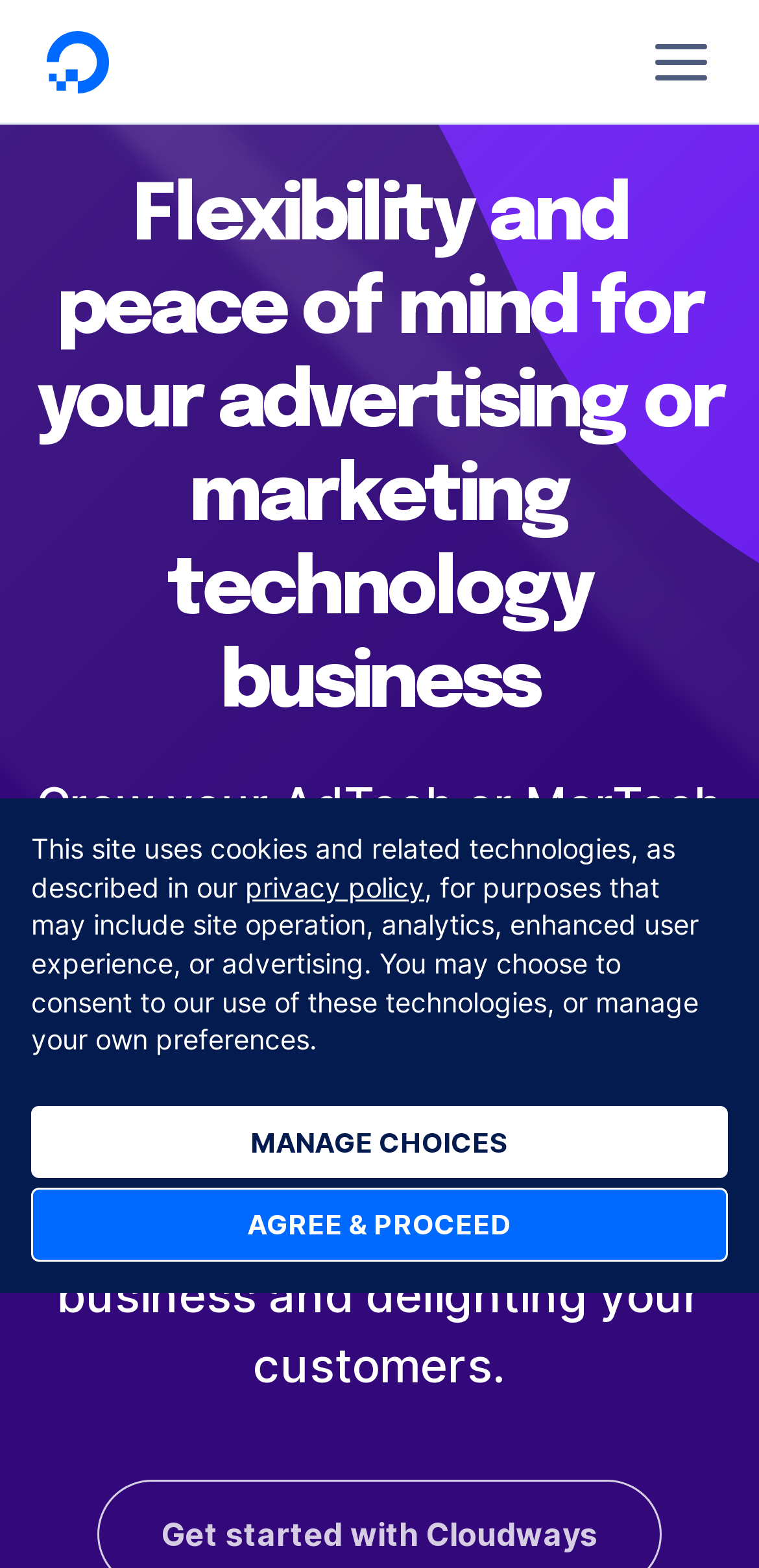Offer an extensive depiction of the webpage and its key elements.

The webpage is about Cloudways by DigitalOcean, offering hosting services for advertising and marketing technology businesses. At the top left, there is a link to DigitalOcean. Next to it, on the top right, is a menu button with an icon. 

Below the top section, there is a prominent heading that reads "Flexibility and peace of mind for your advertising or marketing technology business". Underneath this heading, a paragraph of text explains how Cloudways and DigitalOcean can help businesses focus on growth by managing their cloud infrastructure.

On the right side of the page, near the bottom, there is a call-to-action button with an icon. Above this button, a heading says "Get started for free", and a paragraph of text explains the offer of $200 in credit for the first 60 days with DigitalOcean.

At the bottom of the page, there is a section about cookies and related technologies used on the site. This section includes a link to the privacy policy and two buttons: "MANAGE CHOICES" and "AGREE & PROCEED".